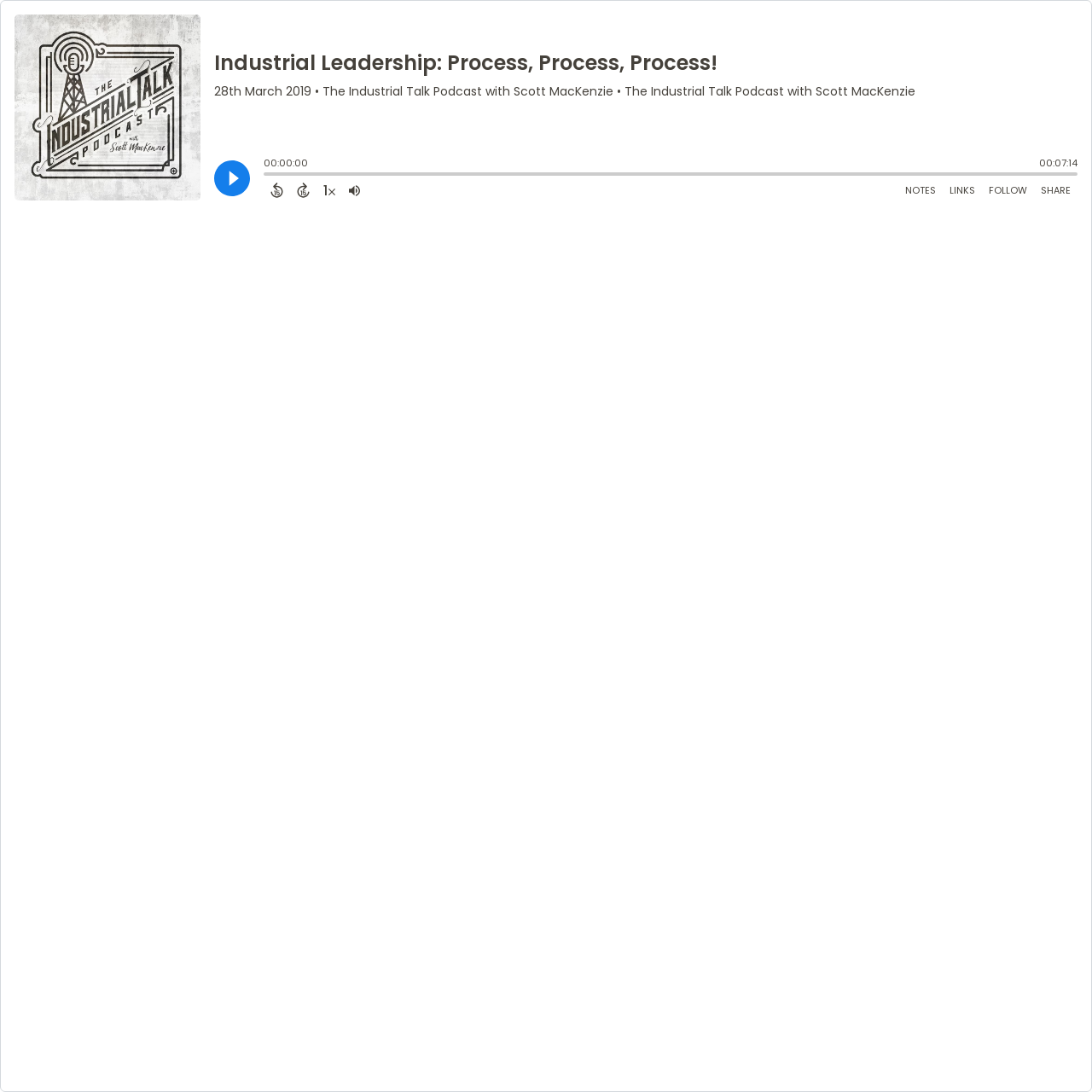What is the date of this podcast episode?
Answer briefly with a single word or phrase based on the image.

28th March 2019